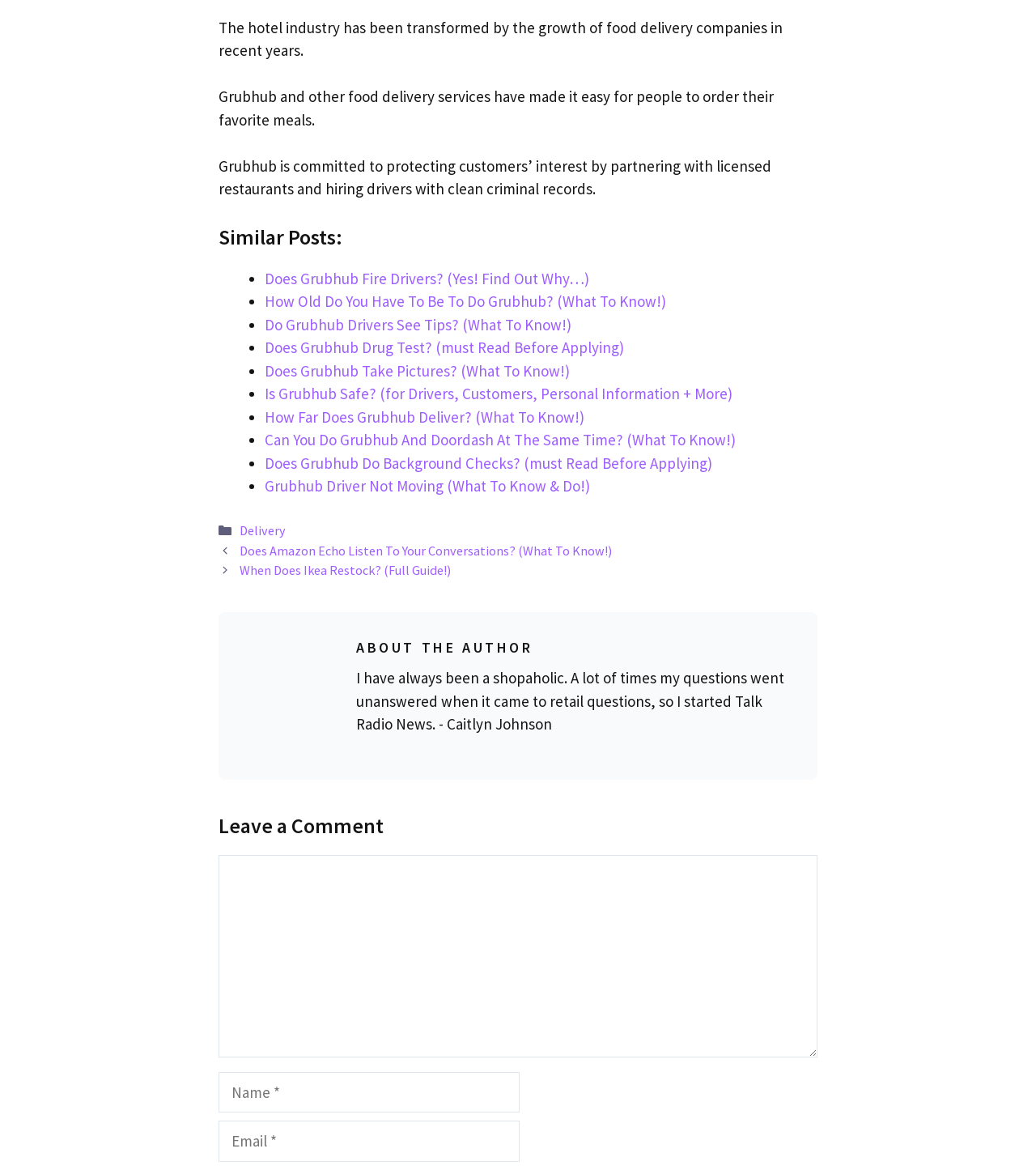How many fields are required to leave a comment?
Please ensure your answer is as detailed and informative as possible.

The number of fields required to leave a comment can be determined by looking at the textboxes and their corresponding labels. There are three required fields: Comment, Name, and Email, as indicated by the 'required: True' attribute.